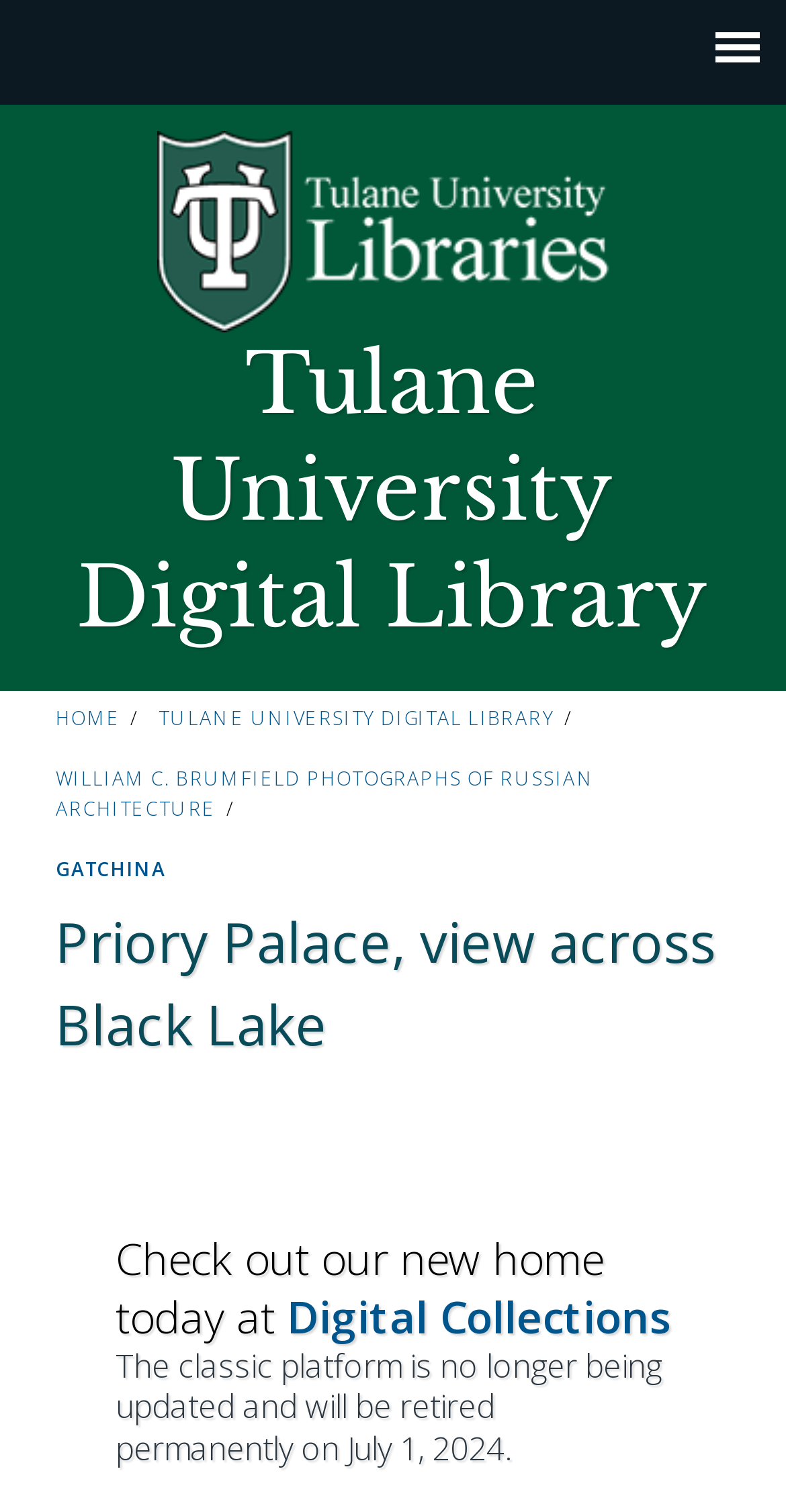What is the new home of the digital library?
Carefully analyze the image and provide a thorough answer to the question.

The new home of the digital library can be found in the link element 'Digital Collections' which is located in the blockquote section of the webpage, indicating that the digital library has moved to a new location.